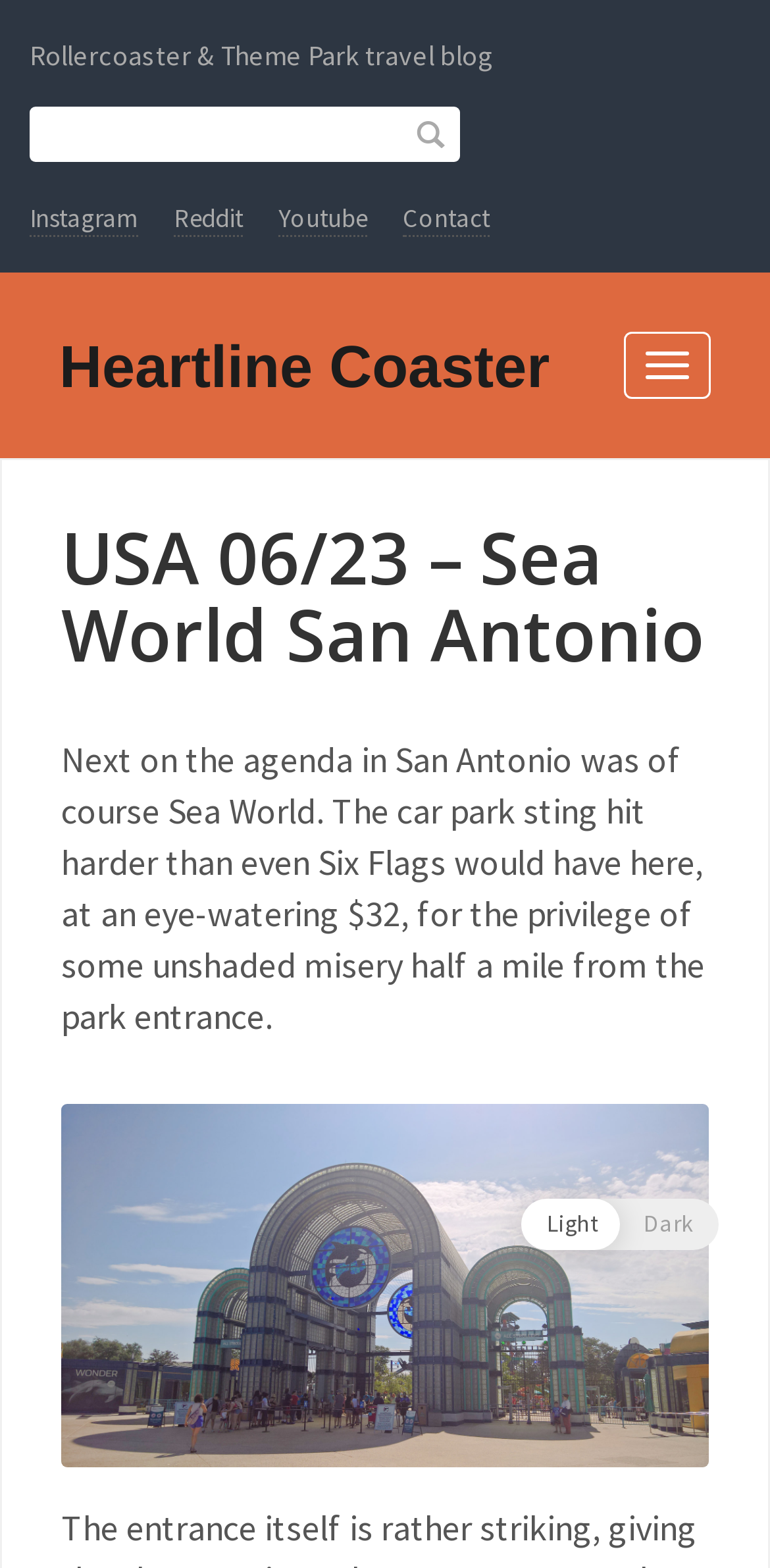What is the cost of parking at the park?
From the details in the image, provide a complete and detailed answer to the question.

I obtained this information from the static text 'The car park sting hit harder than even Six Flags would have here, at an eye-watering $32, for the privilege of some unshaded misery half a mile from the park entrance.' which mentions the cost of parking at the park.